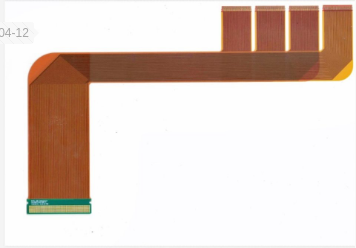Refer to the screenshot and answer the following question in detail:
What is the purpose of the green connector base?

The caption highlights the green connector base as a critical interface for attachment to other components, indicating its role in connecting the FPCB to other parts of the device.